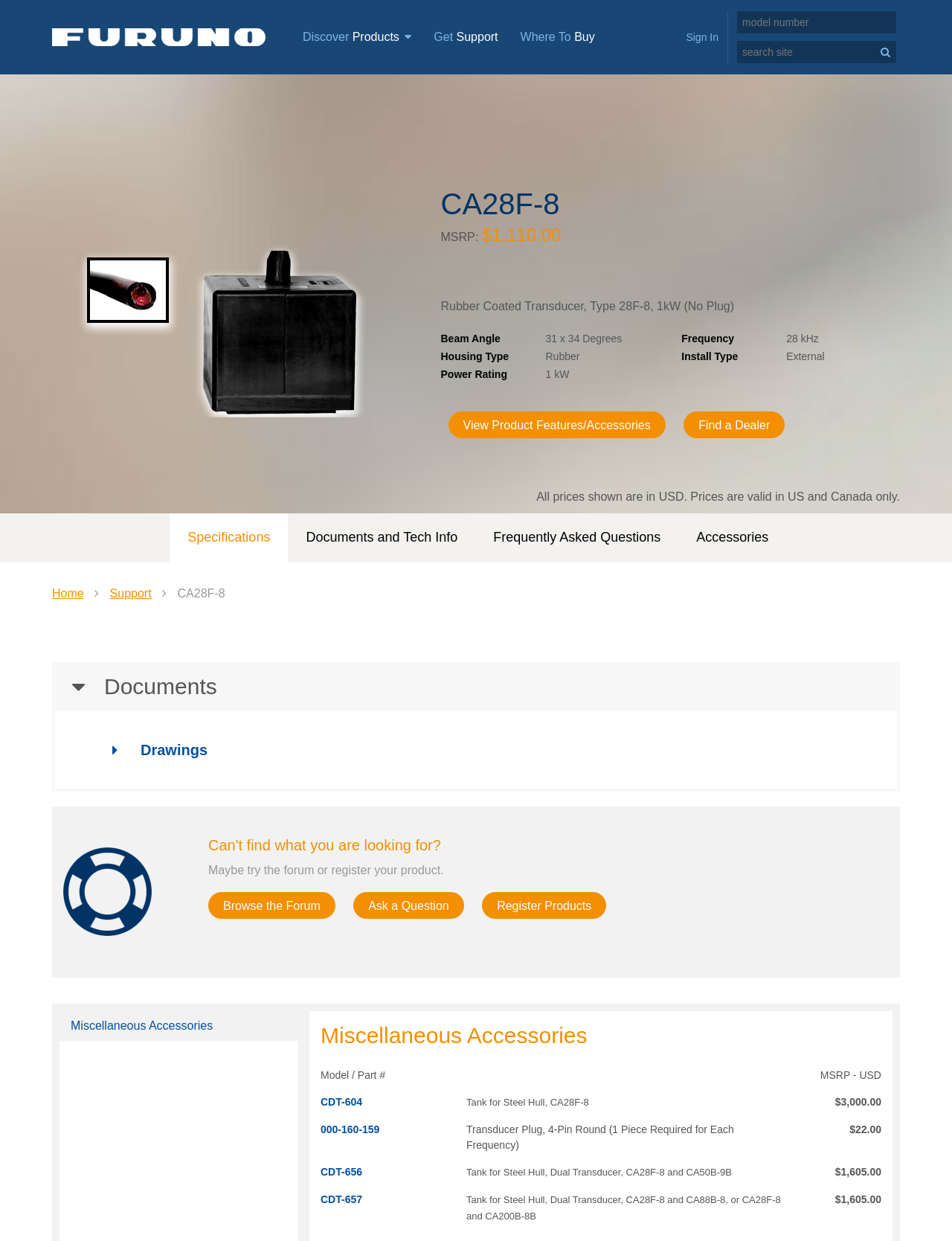Determine the bounding box coordinates for the element that should be clicked to follow this instruction: "Find a dealer". The coordinates should be given as four float numbers between 0 and 1, in the format [left, top, right, bottom].

[0.718, 0.331, 0.824, 0.353]